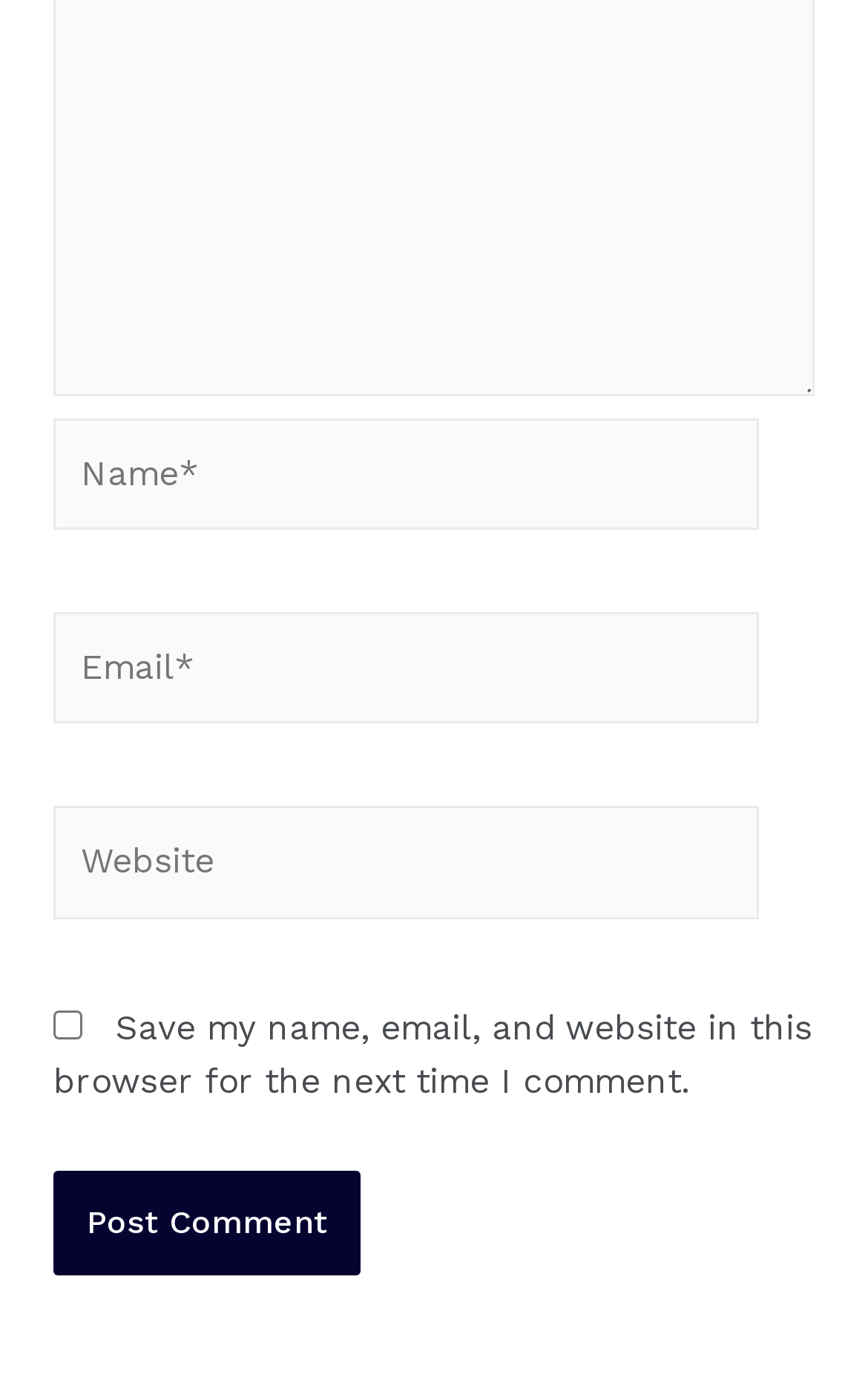What is the first required field?
Answer the question with just one word or phrase using the image.

Name